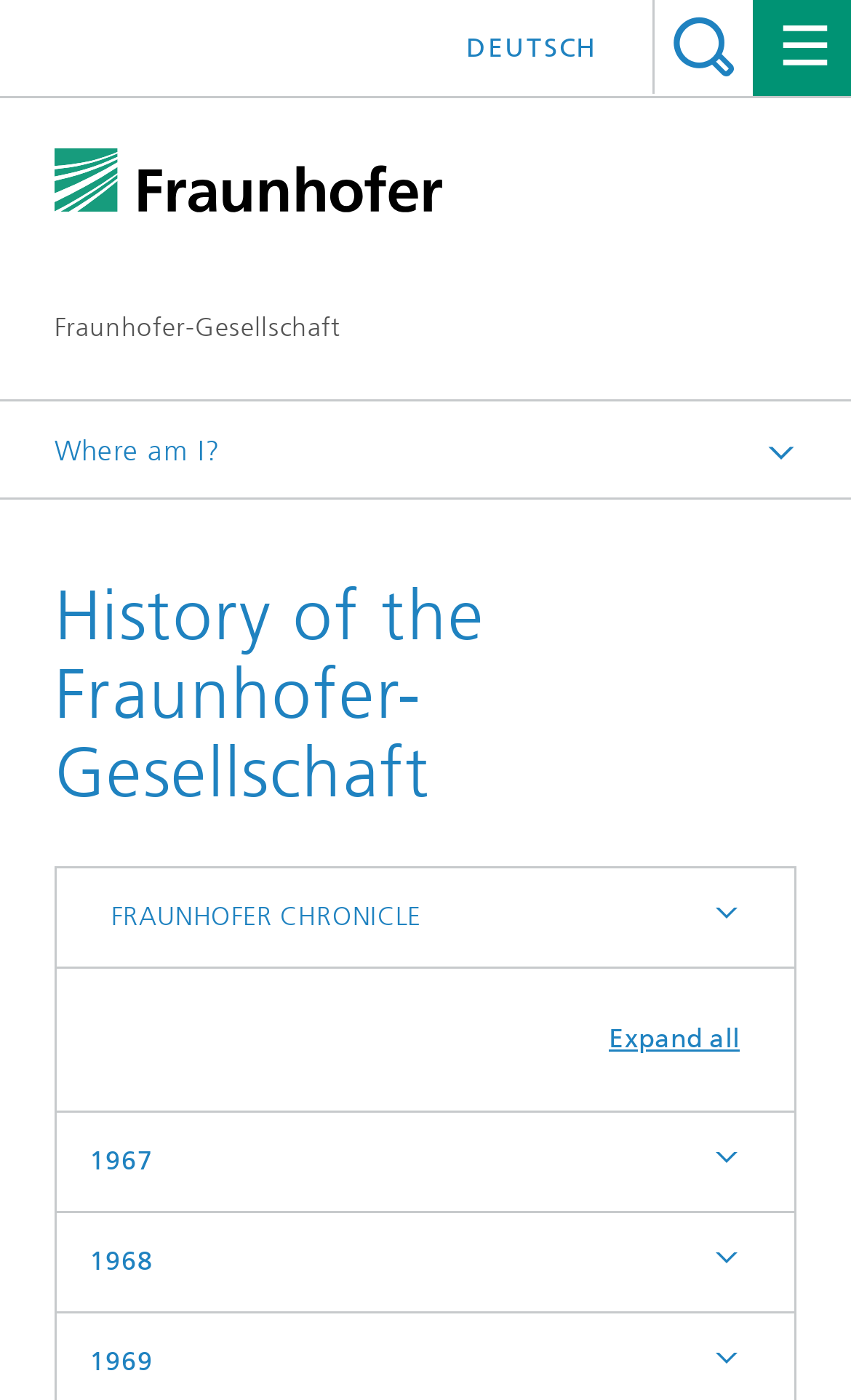Provide the bounding box coordinates of the HTML element this sentence describes: "Profile / Structure". The bounding box coordinates consist of four float numbers between 0 and 1, i.e., [left, top, right, bottom].

[0.231, 0.464, 0.497, 0.486]